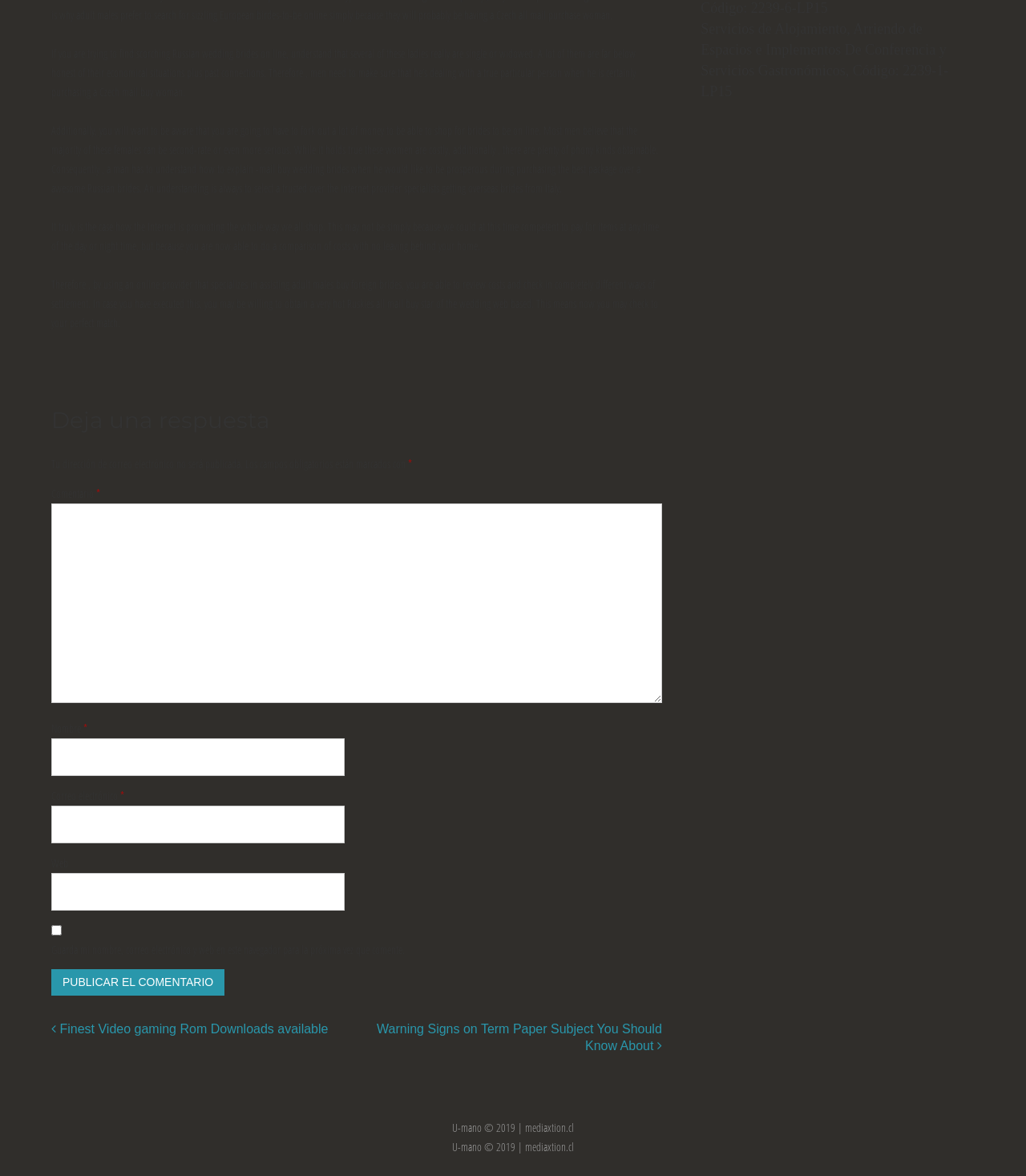Identify and provide the bounding box for the element described by: "parent_node: Web name="url"".

[0.05, 0.742, 0.336, 0.774]